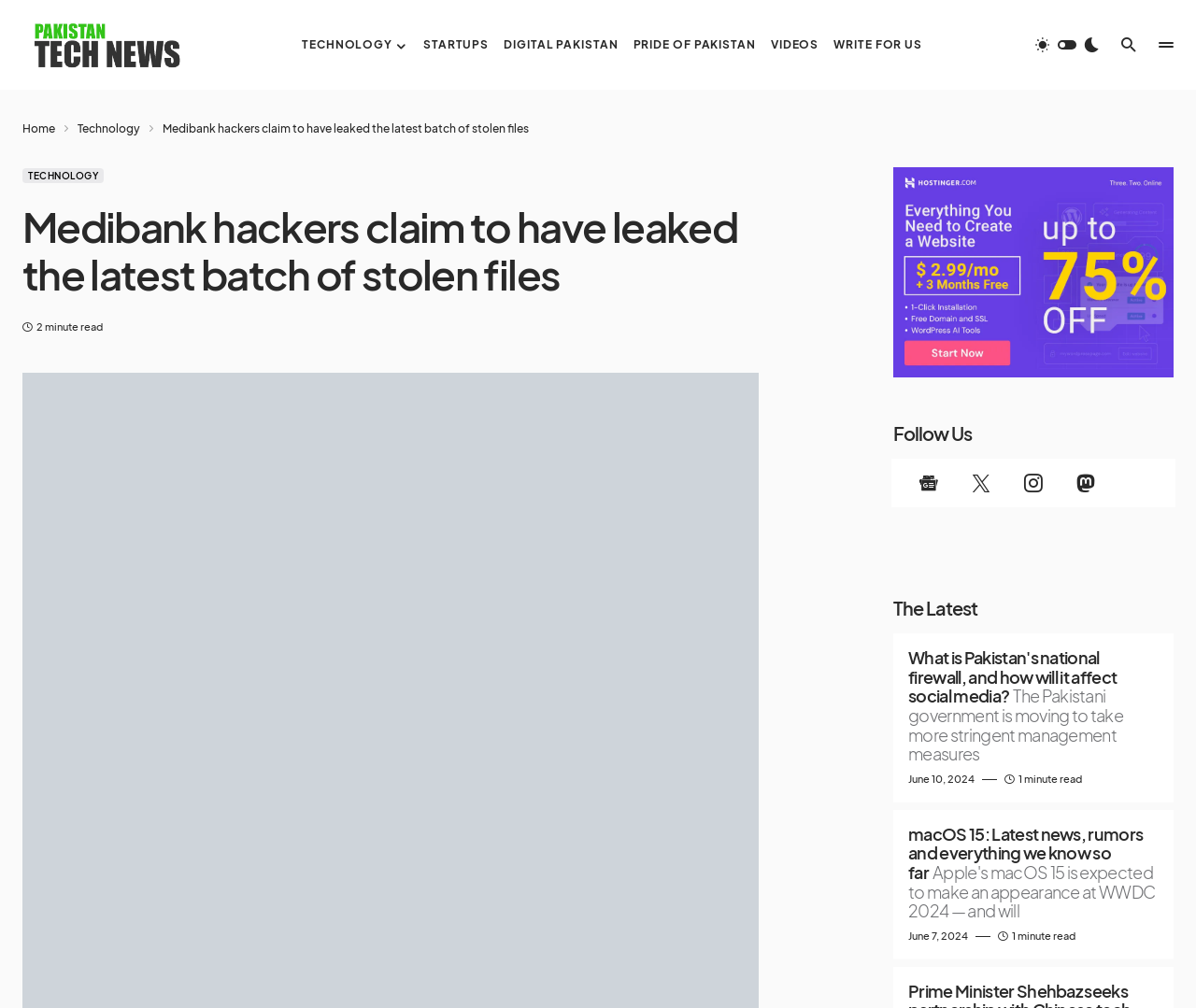Please find the bounding box coordinates of the element's region to be clicked to carry out this instruction: "Go to the TECHNOLOGY page".

[0.252, 0.0, 0.341, 0.089]